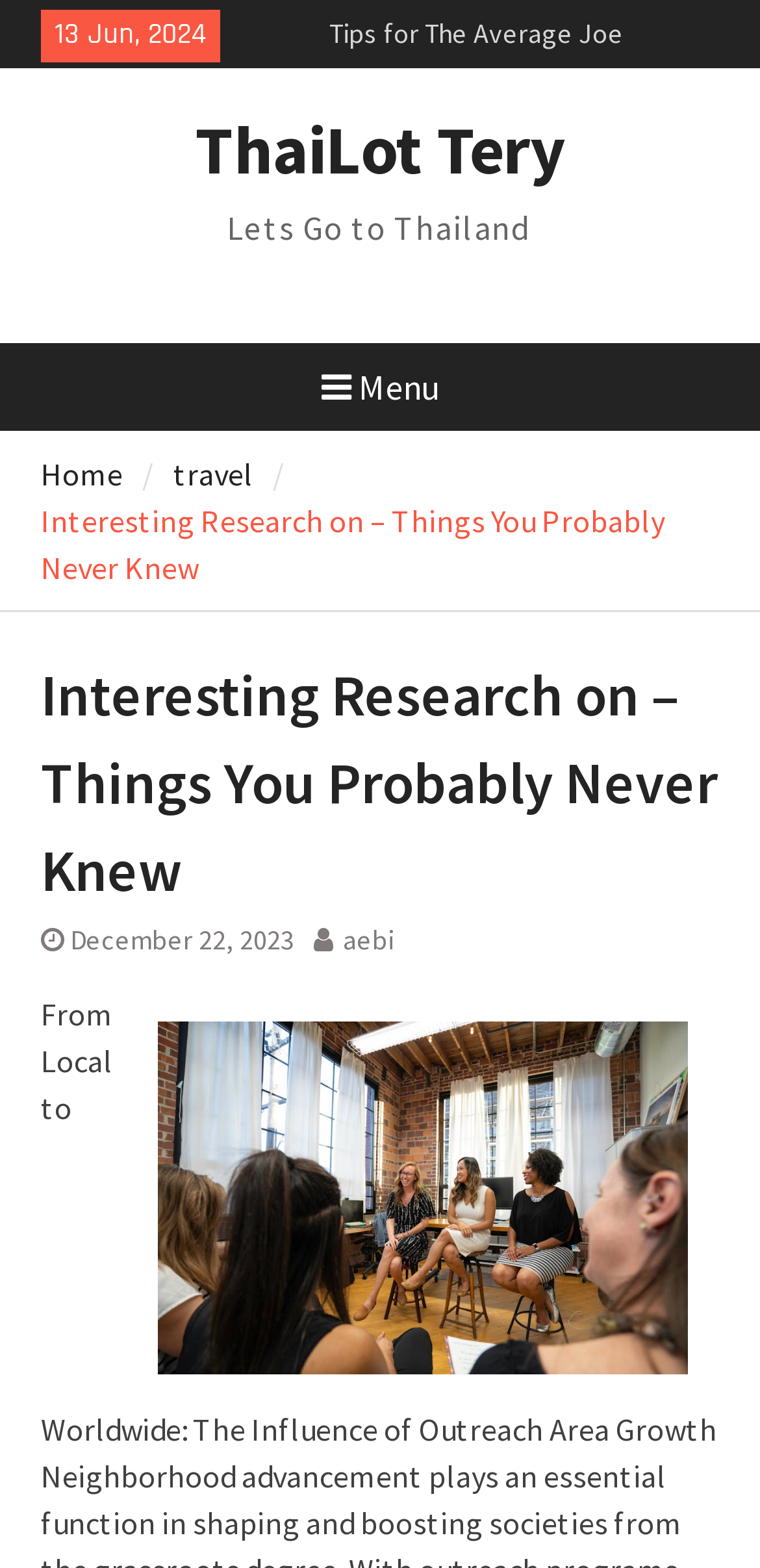Summarize the webpage in an elaborate manner.

The webpage appears to be a blog or article page focused on travel and research. At the top, there is a date "13 Jun, 2024" displayed prominently. Below it, there are four links arranged horizontally, including "Tips for The Average Joe", "Finding Similarities Between and Life", "The Path To Finding Better", and "ThaiLot Tery". 

To the right of these links, there is a button with a menu icon, which is not expanded. Below the links, there is a static text "Lets Go to Thailand" displayed. 

On the left side of the page, there is a navigation section labeled as "Breadcrumbs" which contains three links: "Home", "travel", and a static text "Interesting Research on – Things You Probably Never Knew". 

Below the navigation section, there is a main content area with a heading "Interesting Research on – Things You Probably Never Knew". This heading is followed by a link to "December 22, 2023" and another link to "aebi". 

There is an image located below the links, taking up a significant portion of the page. The image is not described, but it is likely related to the article's content. 

Finally, at the bottom of the page, there is a static text "From Local to Worldwide: The Influence of Outreach Area Growth", which appears to be a summary or excerpt from the article.